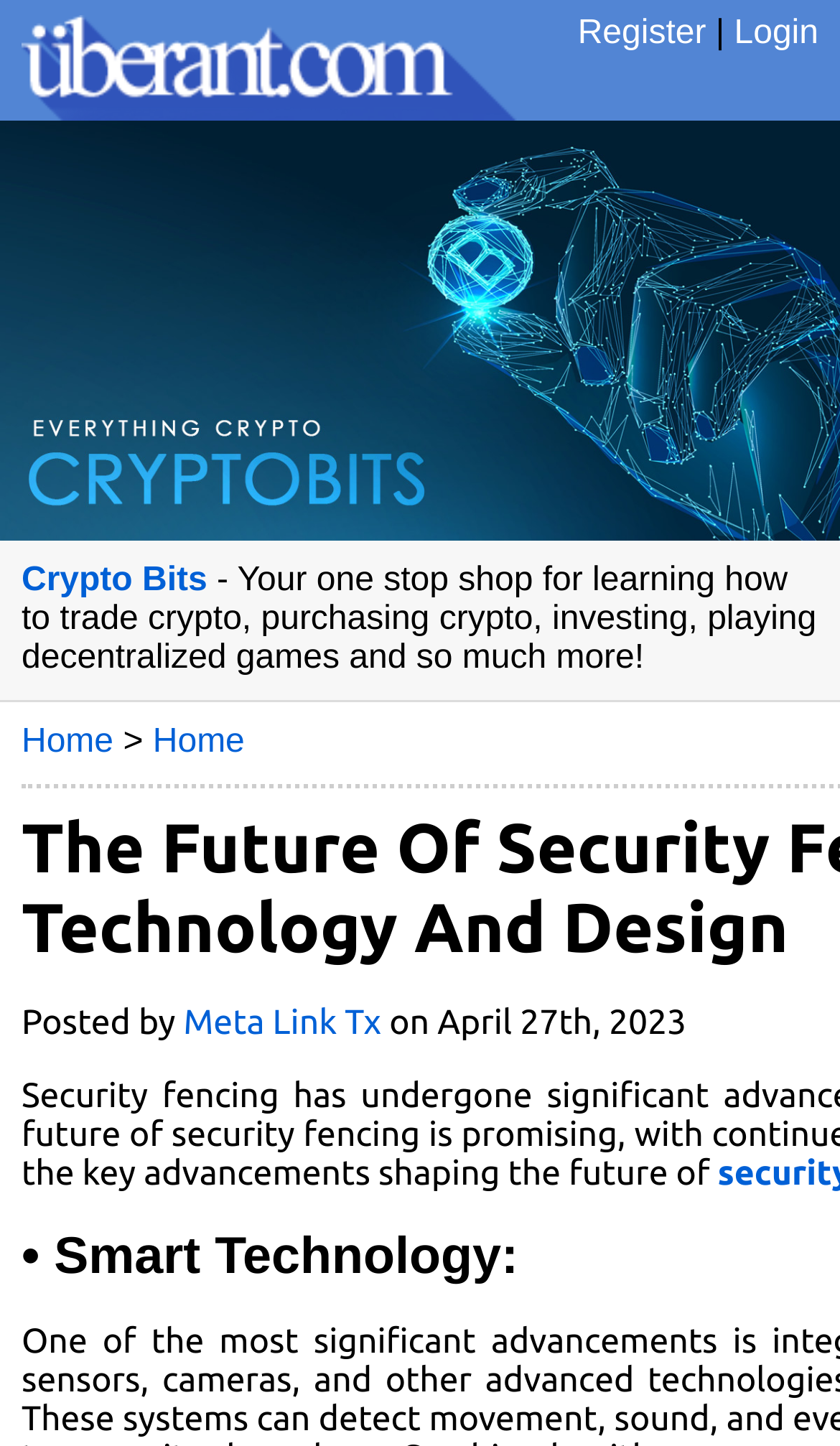Carefully observe the image and respond to the question with a detailed answer:
What is the purpose of the webpage?

I determined the purpose of the webpage by reading the static text, which describes the webpage as a 'one stop shop for learning how to trade crypto, purchasing crypto, investing, playing decentralized games and so much more'.